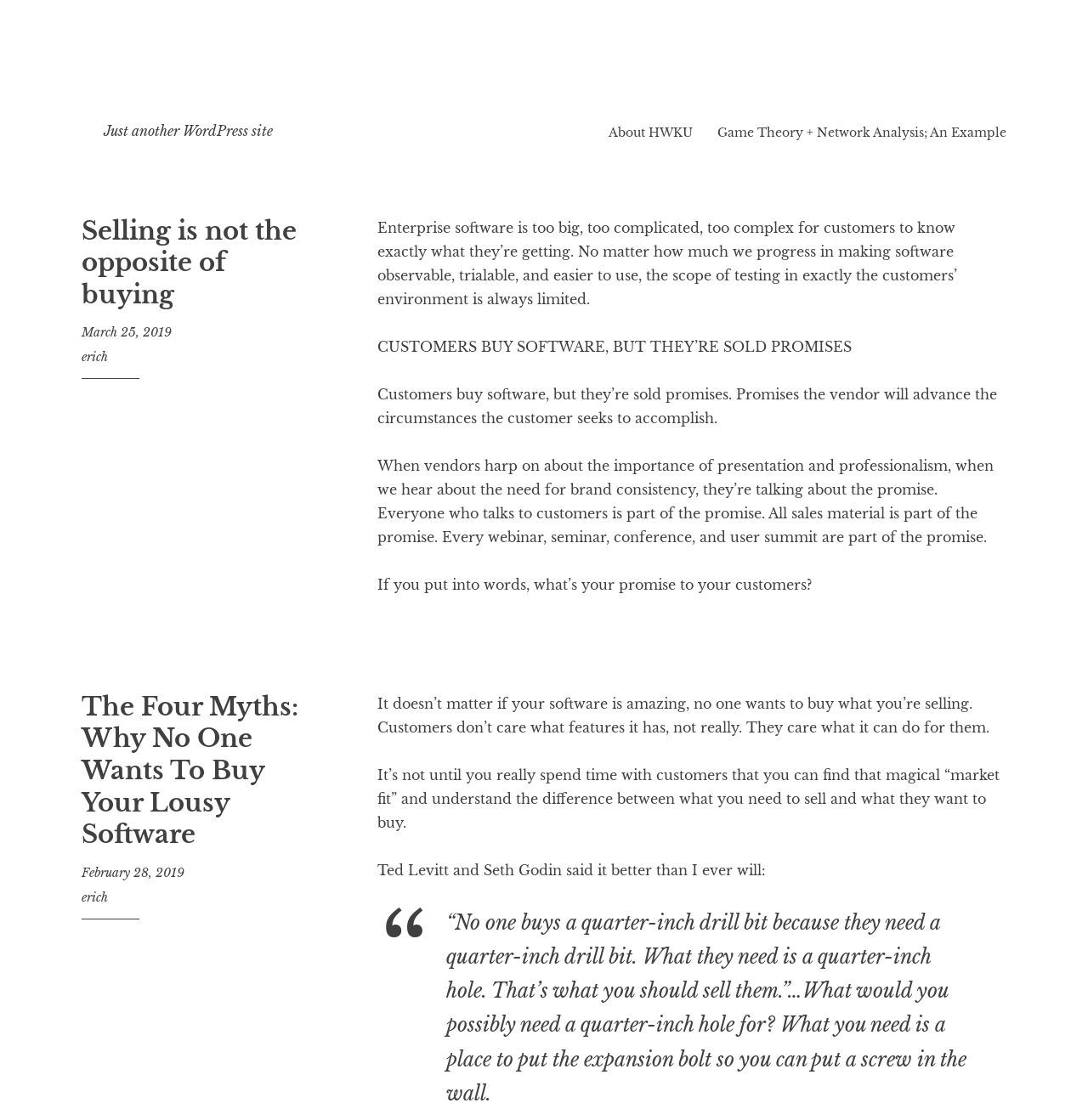Determine the bounding box for the HTML element described here: "erich". The coordinates should be given as [left, top, right, bottom] with each number being a float between 0 and 1.

[0.075, 0.312, 0.099, 0.326]